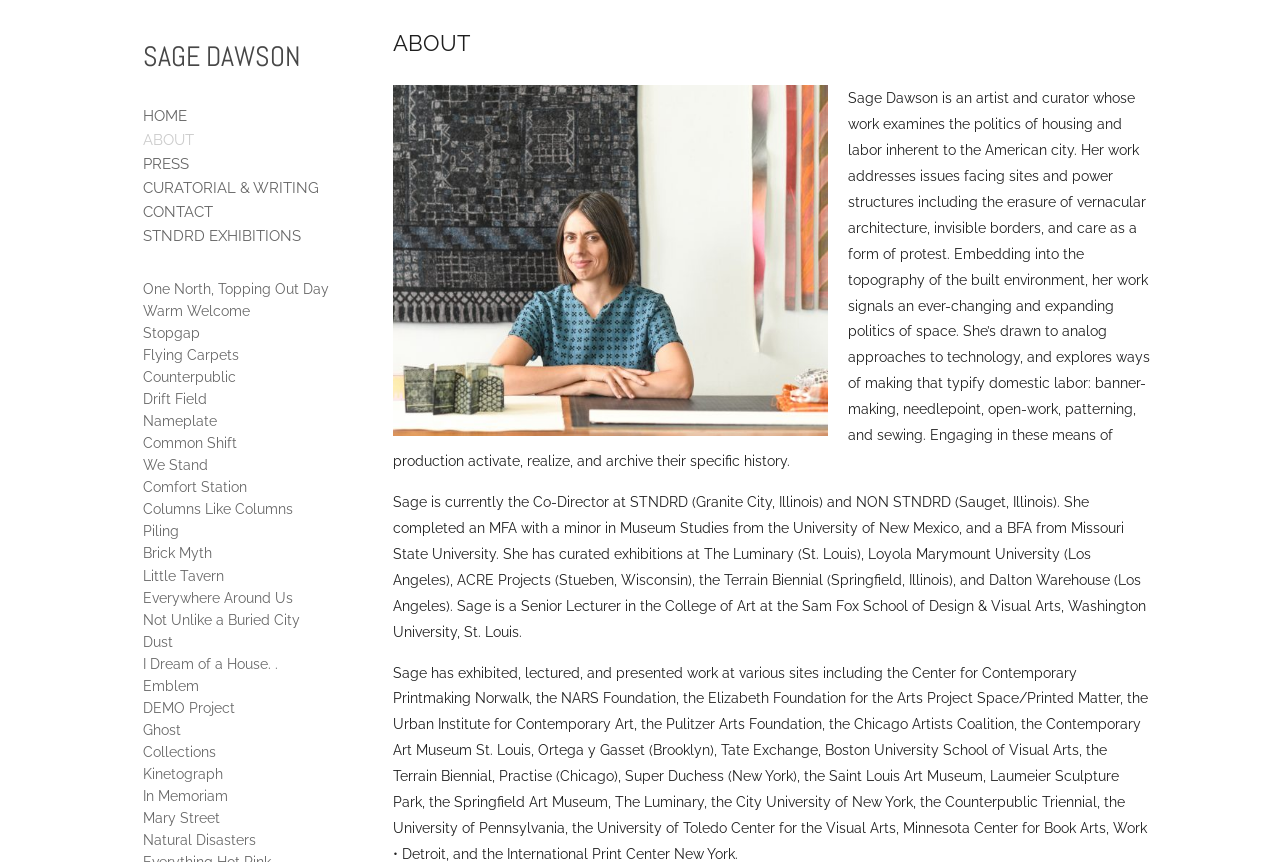Find the bounding box coordinates of the area to click in order to follow the instruction: "Explore Sage Dawson's exhibitions and lectures".

[0.307, 0.77, 0.897, 1.0]